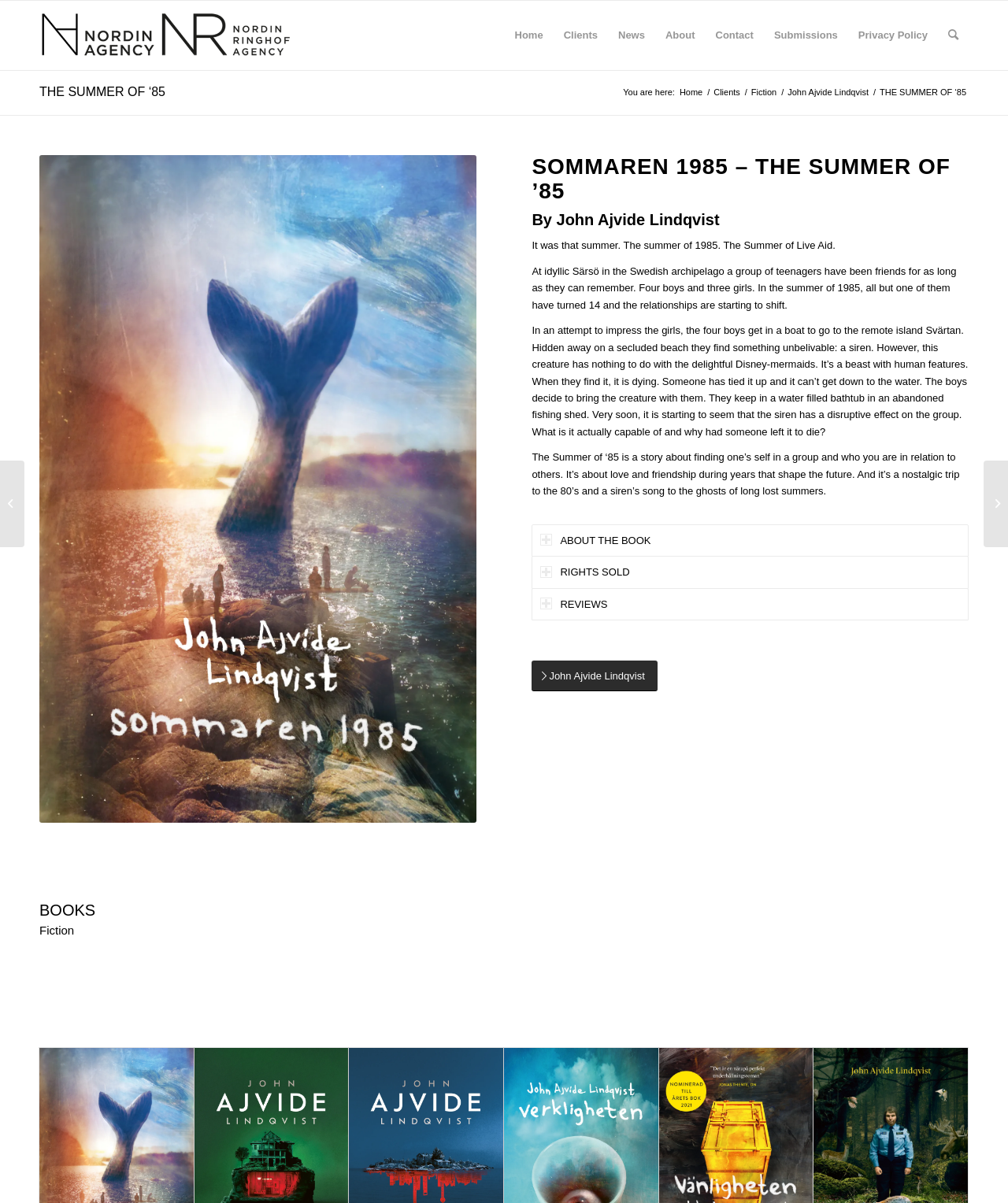Identify the bounding box coordinates for the UI element mentioned here: "+61 08 9250 4488". Provide the coordinates as four float values between 0 and 1, i.e., [left, top, right, bottom].

None